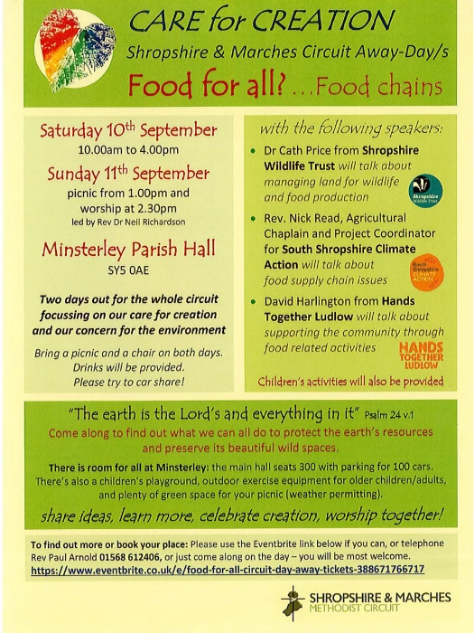Offer a detailed explanation of what is happening in the image.

This vibrant poster announces the "CARE for CREATION" event hosted by the Shropshire & Marches Circuit, highlighting a weekend dedicated to discussing food supply chains and environmental concerns. Scheduled for September 10th and 11th at Minsterley Parish Hall, the event features expert speakers such as Dr. Cathy Price from the Shropshire Wildlife Trust, Rev. Nick Read from South Shropshire Climate Action, and David Harlington from Hands Together Ludlow. Attendees are encouraged to bring a picnic, join discussions, and engage with various activities designed for all ages. The poster emphasizes community involvement and the importance of caring for the planet, inviting everyone to share ideas and celebrate together.